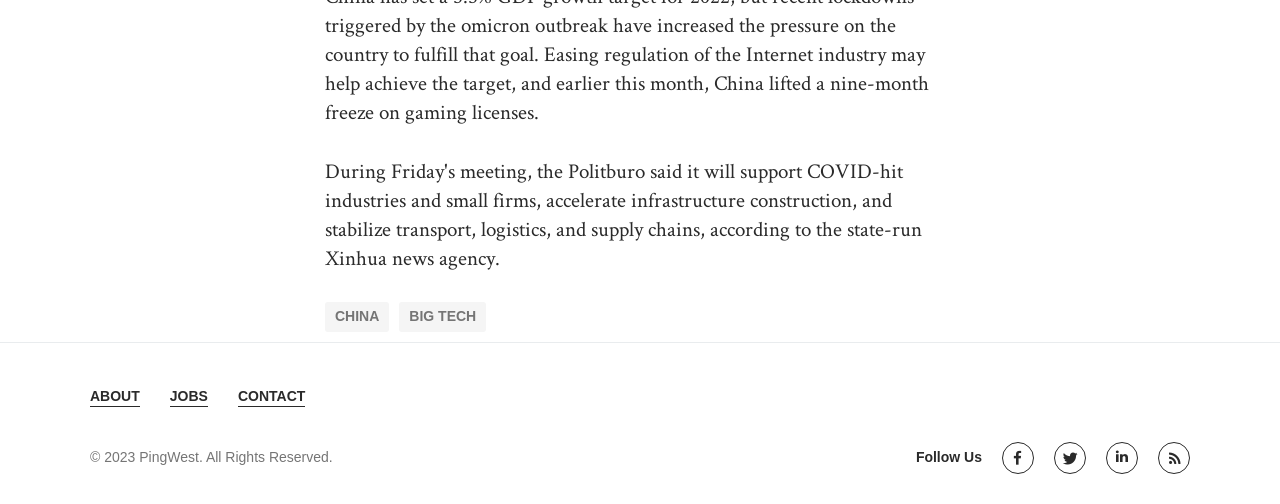Find the bounding box coordinates for the area that should be clicked to accomplish the instruction: "View JOBS".

[0.133, 0.769, 0.162, 0.807]